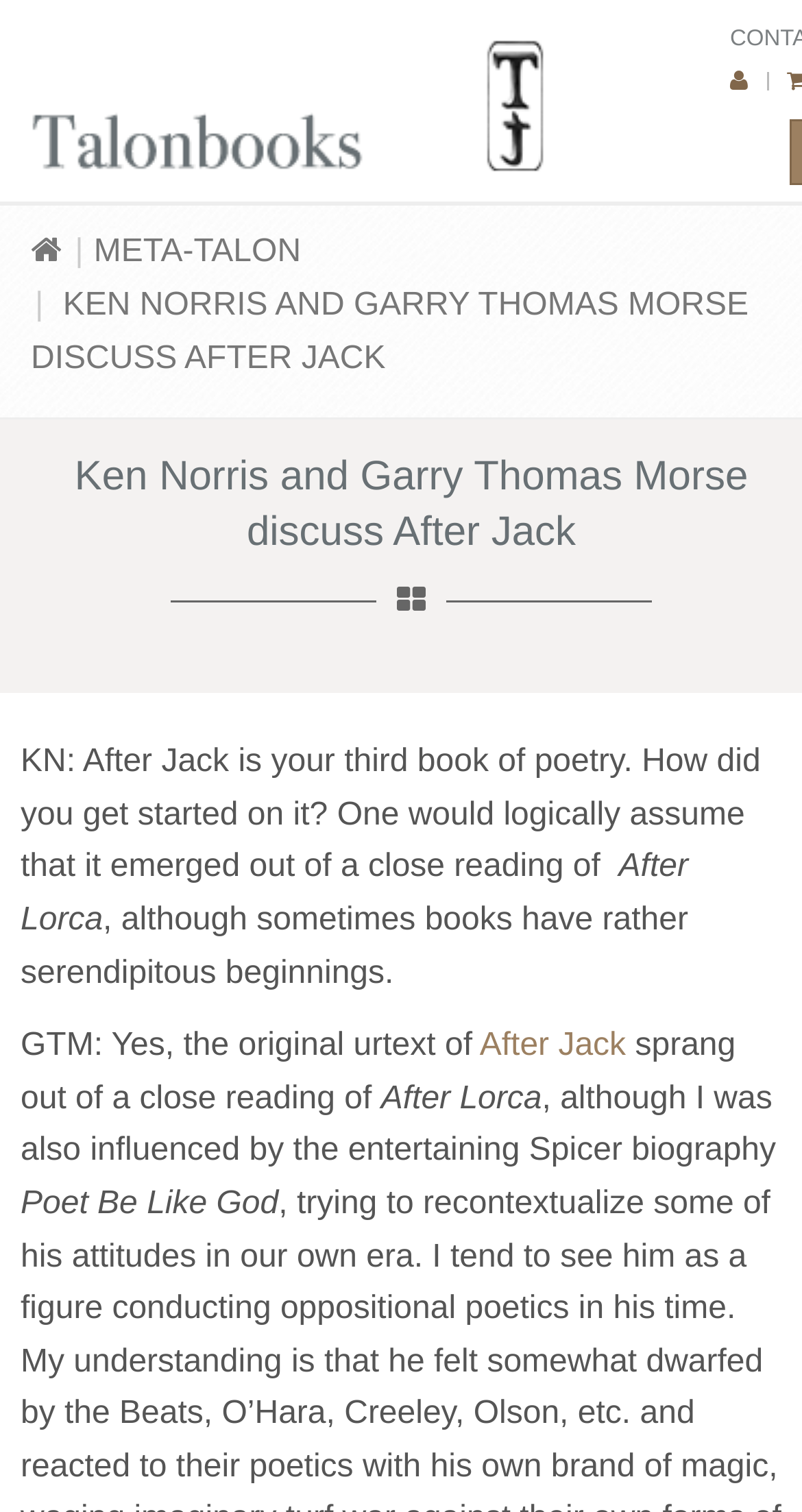Refer to the element description Meta-Talon and identify the corresponding bounding box in the screenshot. Format the coordinates as (top-left x, top-left y, bottom-right x, bottom-right y) with values in the range of 0 to 1.

[0.117, 0.156, 0.375, 0.179]